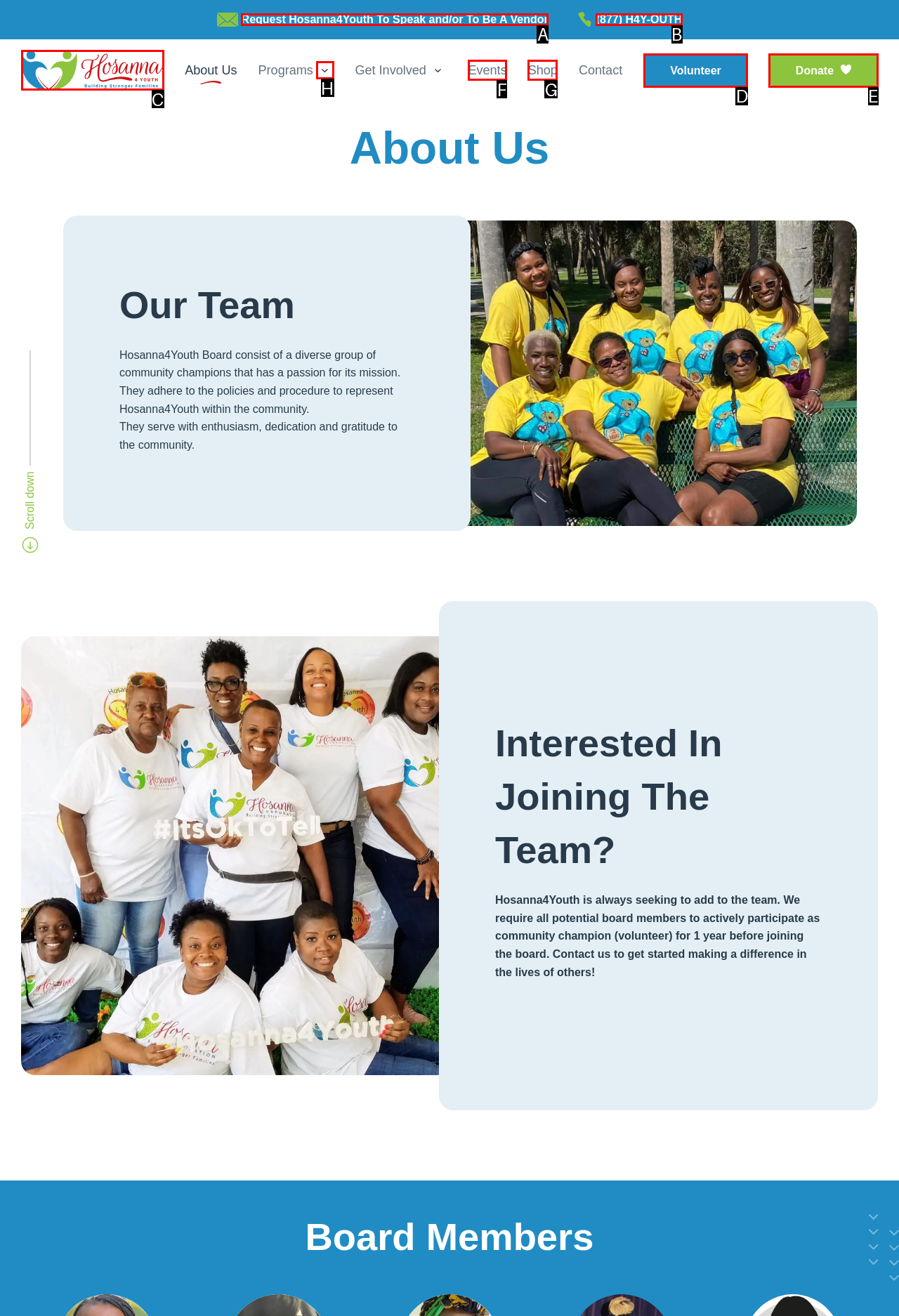Tell me which one HTML element best matches the description: Shop Answer with the option's letter from the given choices directly.

G